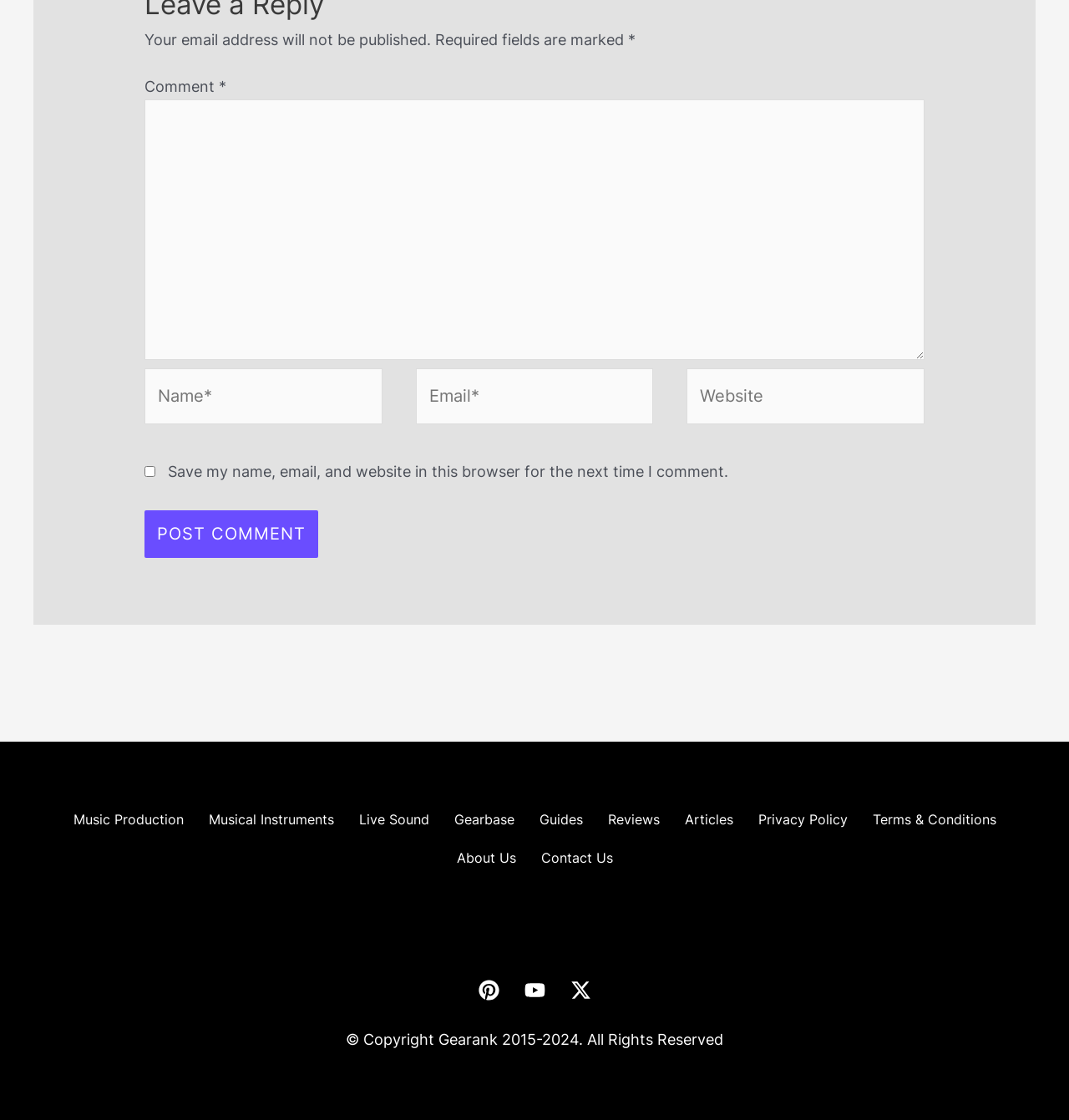Return the bounding box coordinates of the UI element that corresponds to this description: "name="submit" value="Post Comment"". The coordinates must be given as four float numbers in the range of 0 and 1, [left, top, right, bottom].

[0.135, 0.456, 0.298, 0.498]